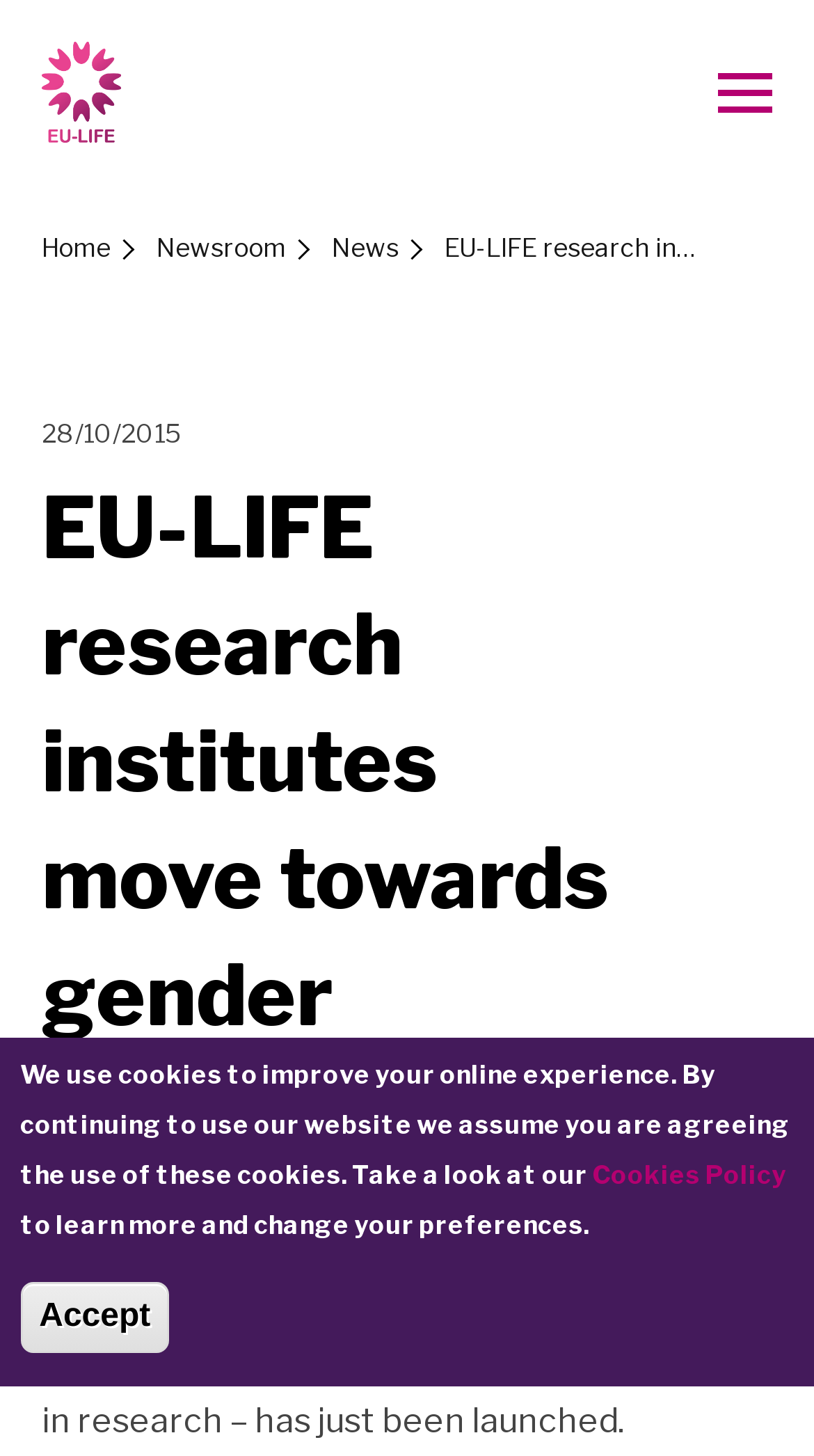Determine the bounding box coordinates for the area that should be clicked to carry out the following instruction: "Click Post Comment".

None